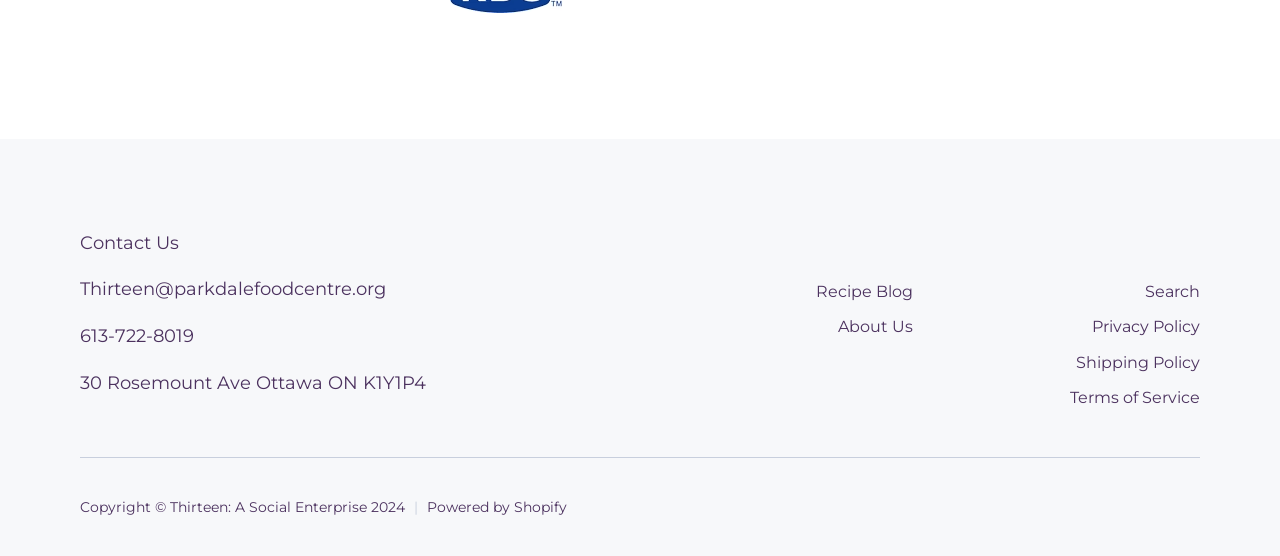Given the description "Powered by Shopify", provide the bounding box coordinates of the corresponding UI element.

[0.334, 0.896, 0.443, 0.928]